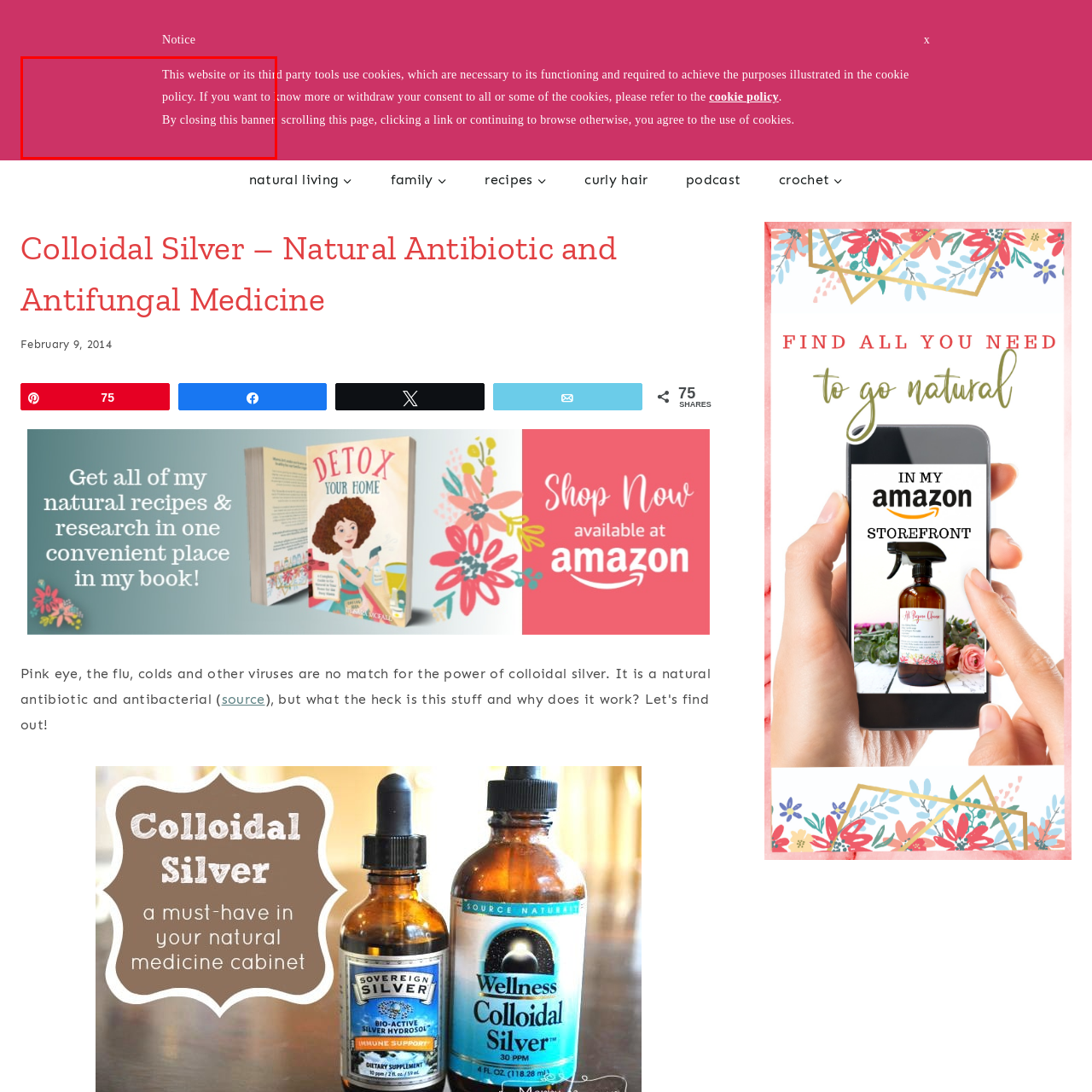What happens when users close the banner?
Focus on the visual details within the red bounding box and provide an in-depth answer based on your observations.

According to the caption, by closing the banner, scrolling the page, clicking a link, or continuing to browse, users agree to the use of cookies, implying that closing the banner is one of the actions that constitutes consent to cookie usage.